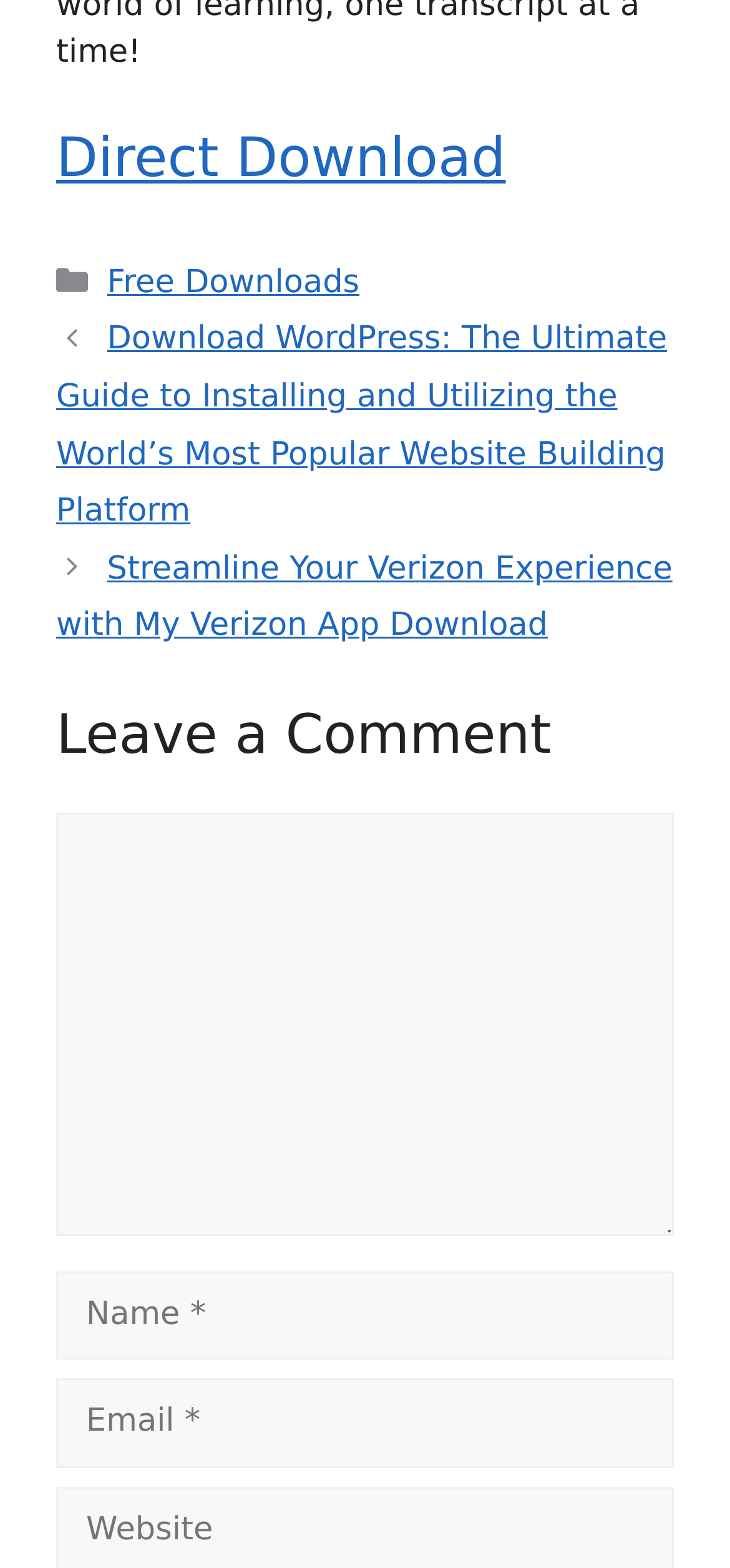Using a single word or phrase, answer the following question: 
What is required to leave a comment?

Name, email, and comment